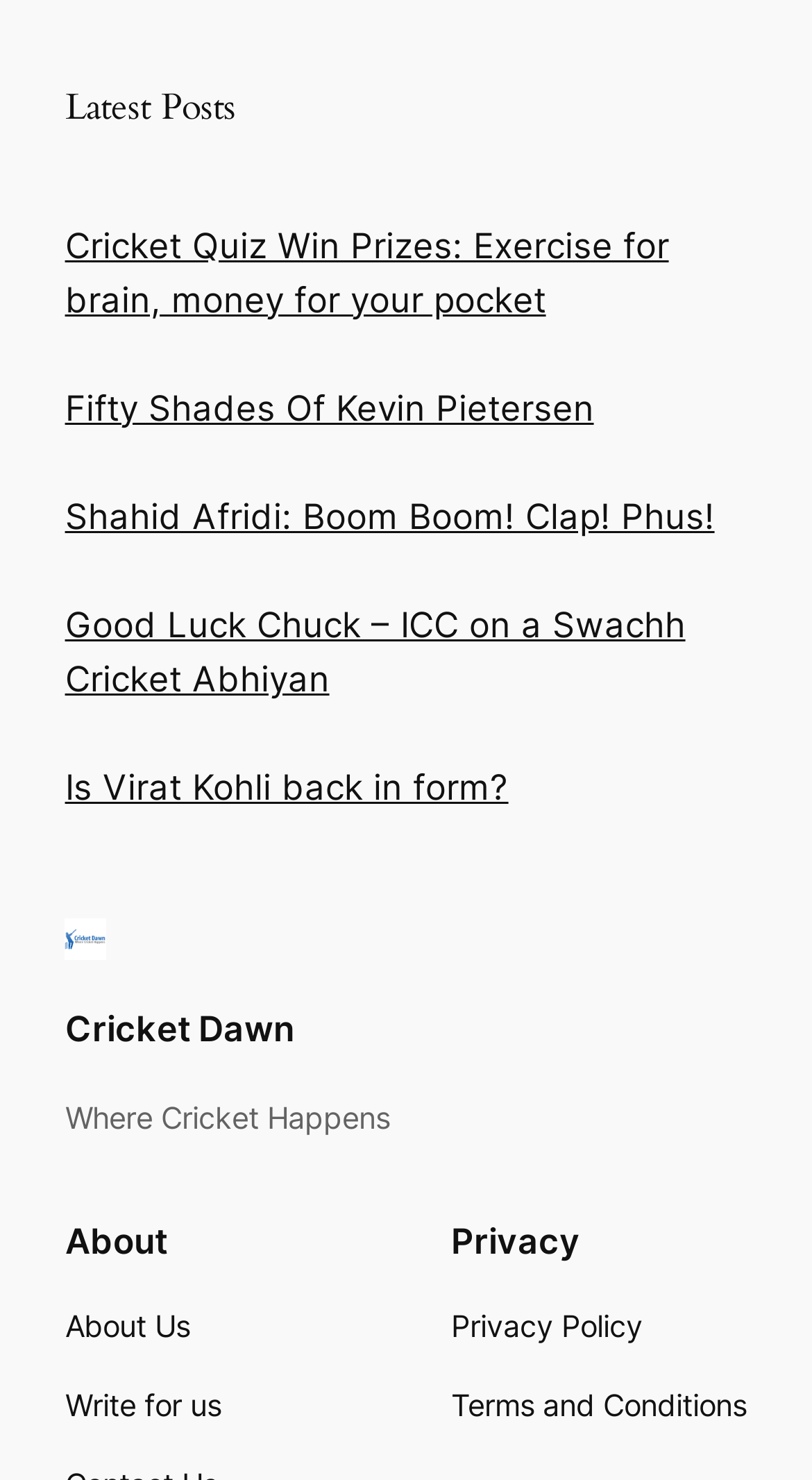Bounding box coordinates are given in the format (top-left x, top-left y, bottom-right x, bottom-right y). All values should be floating point numbers between 0 and 1. Provide the bounding box coordinate for the UI element described as: Privacy Policy

[0.556, 0.881, 0.792, 0.912]